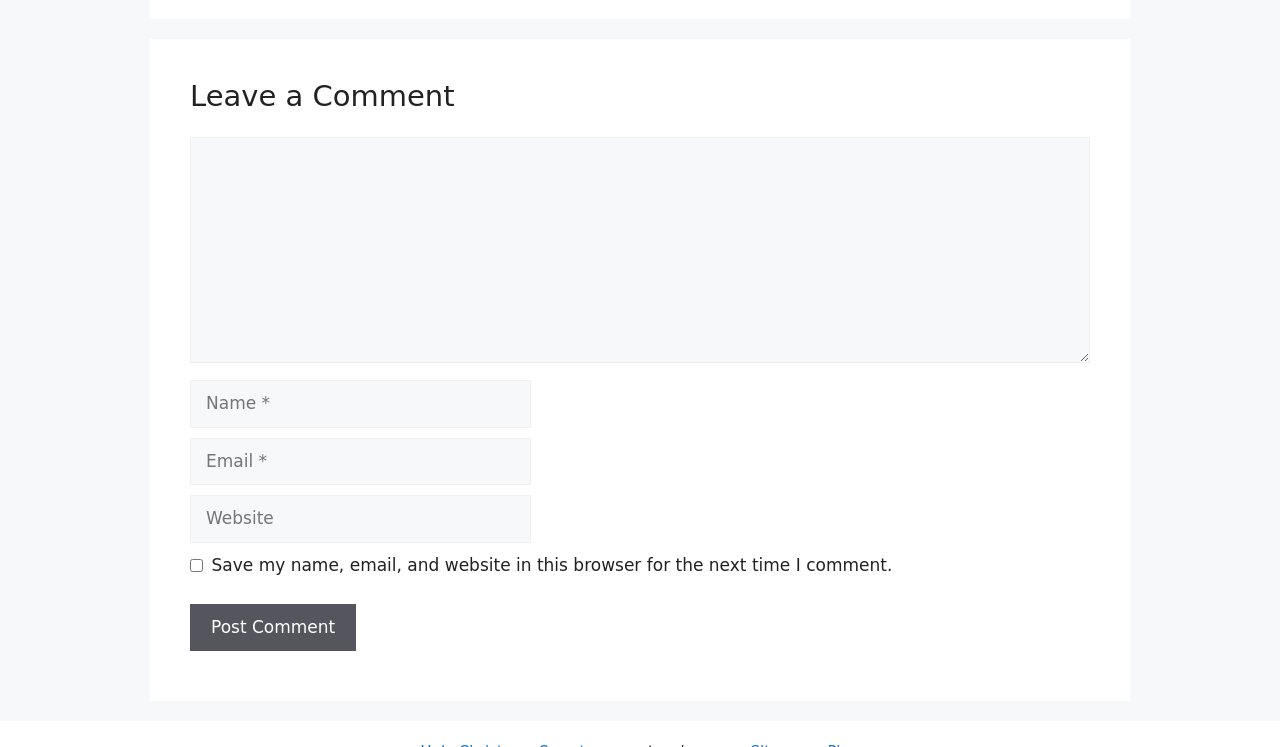Carefully observe the image and respond to the question with a detailed answer:
What is the function of the checkbox?

The checkbox is labeled 'Save my name, email, and website in this browser for the next time I comment.' This suggests that the checkbox allows users to save their data for future comments, making it easier to post comments in the future.